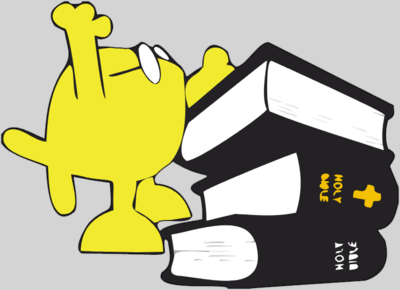Answer the question below in one word or phrase:
What is the tone of the illustration?

Humorous and lighthearted